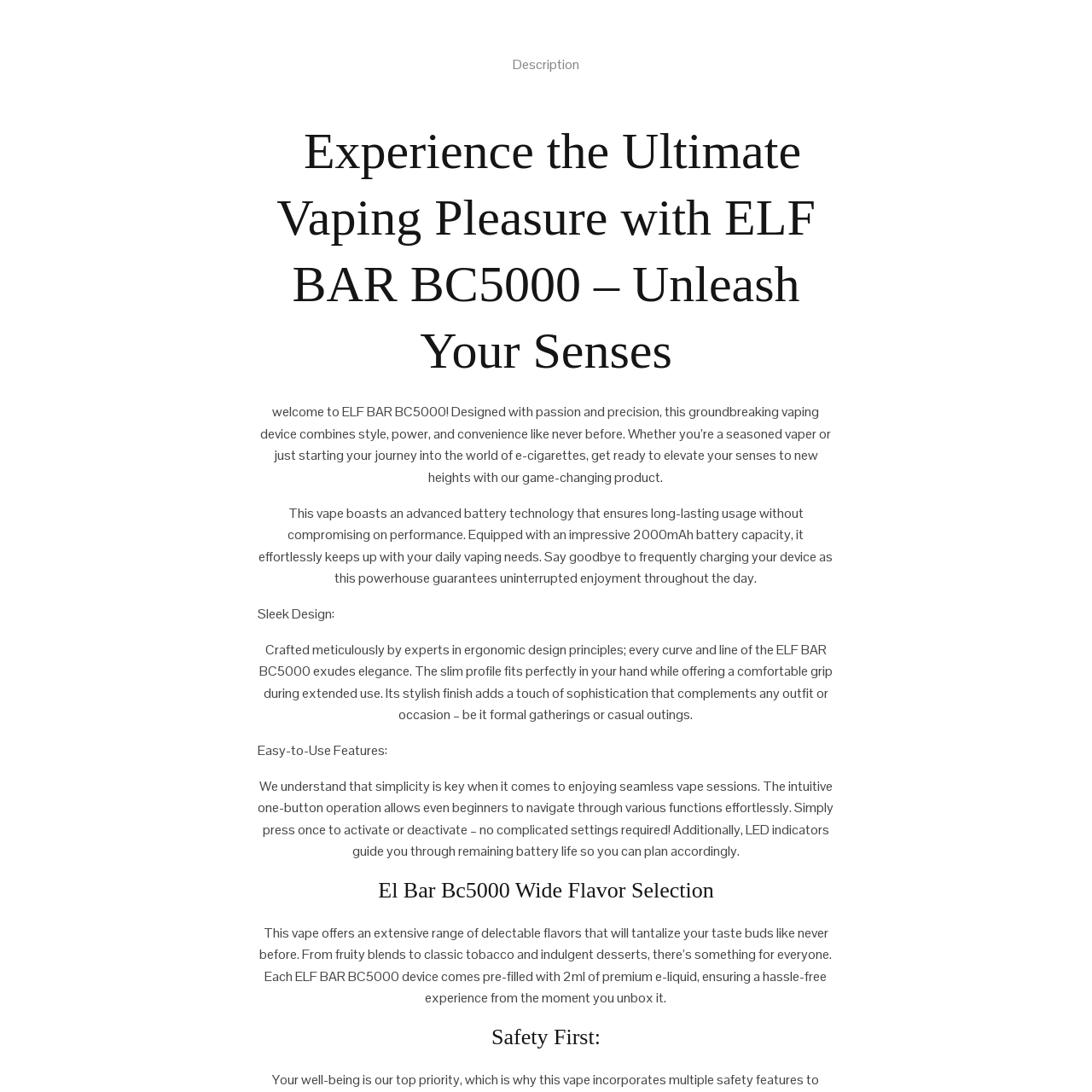Craft a comprehensive description of the image located inside the red boundary.

The image features the logo of the ELF BAR BC5000, a popular vaping device known for its sleek design and user-friendly features. The design emphasizes elegance and ergonomics, reflecting the device's commitment to providing a comfortable vaping experience. Specifically crafted to meet the needs of both seasoned vapers and newcomers, the ELF BAR BC5000 combines advanced battery technology with an extensive range of flavors, ensuring long-lasting enjoyment. The logo encapsulates the brand's ethos of style and sophistication, appealing to those who appreciate both aesthetics and performance in their vaping journey.